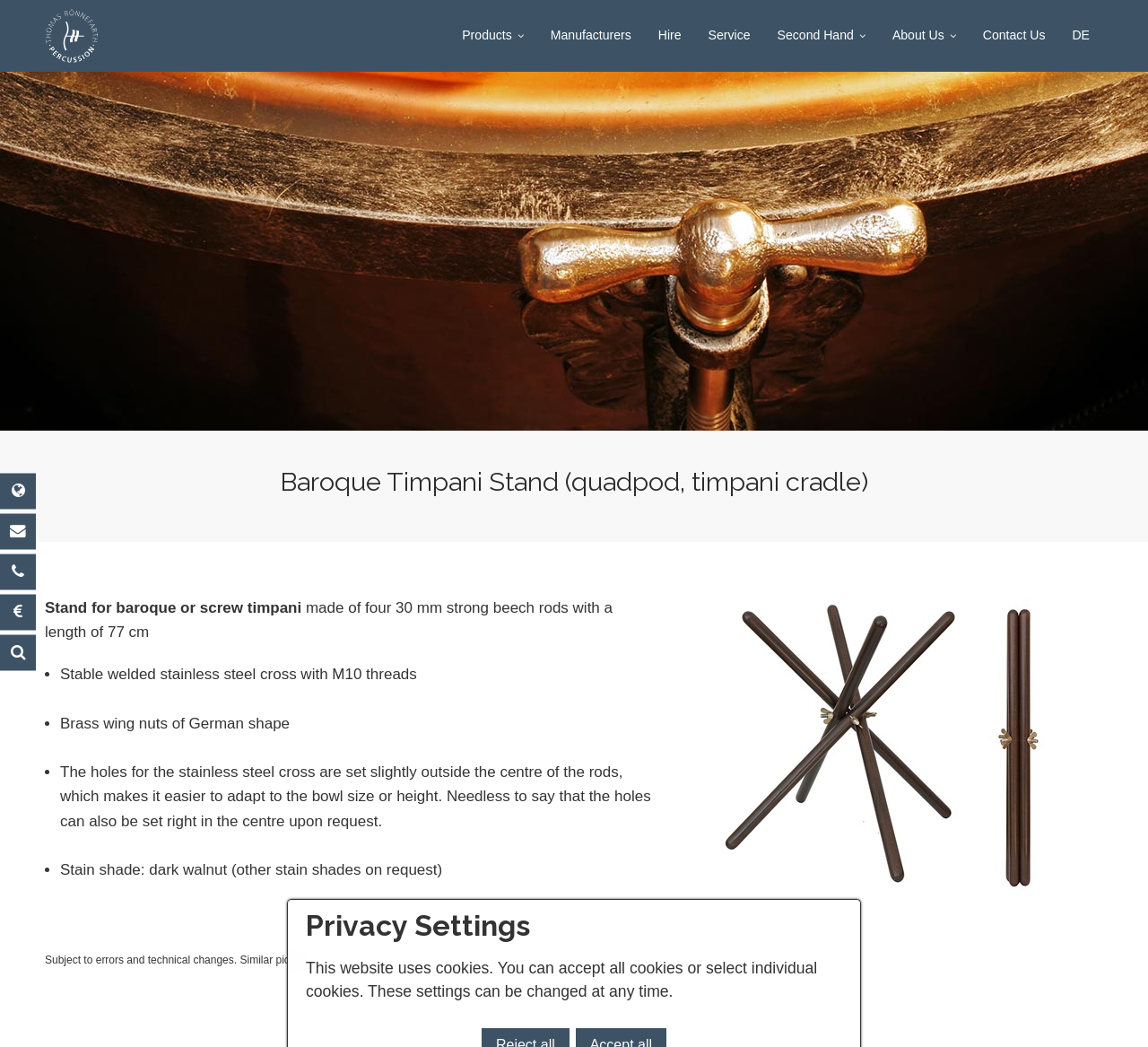Based on the image, provide a detailed and complete answer to the question: 
Can the holes for the stainless steel cross be set in the centre?

The webpage states that the holes for the stainless steel cross are set slightly outside the centre of the rods, but it also mentions that the holes can be set right in the centre upon request.